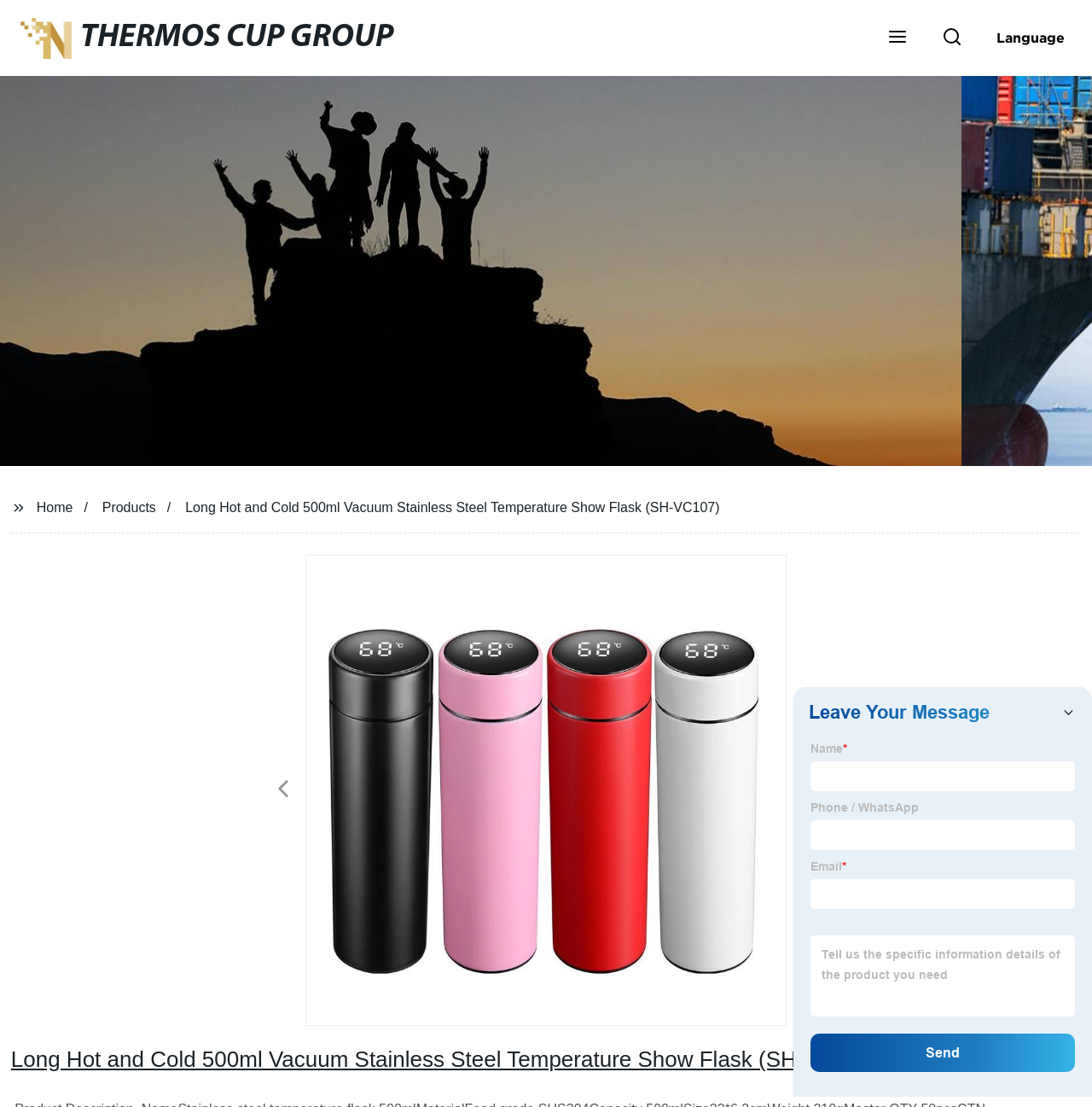Locate the bounding box coordinates of the element I should click to achieve the following instruction: "Go to home page".

[0.033, 0.452, 0.067, 0.465]